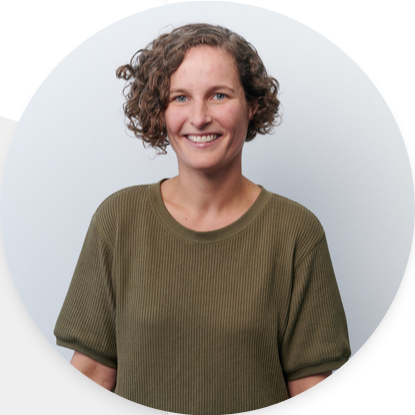Please study the image and answer the question comprehensively:
What is the focus of the background in the image?

According to the caption, the background is minimalistic, which means it is simple and not distracting, allowing the focus to be on the woman's friendly expression.